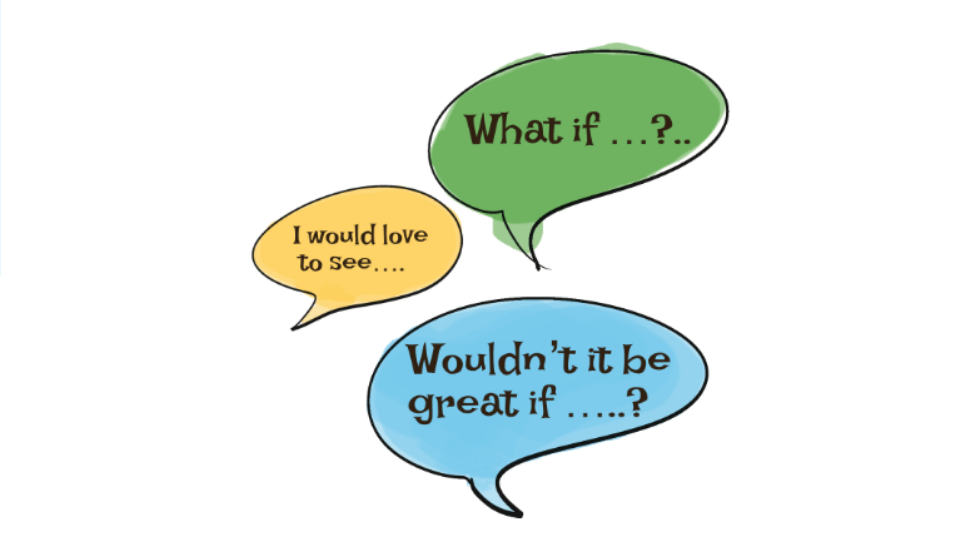How many speech bubbles are in the image?
Using the image, give a concise answer in the form of a single word or short phrase.

Three